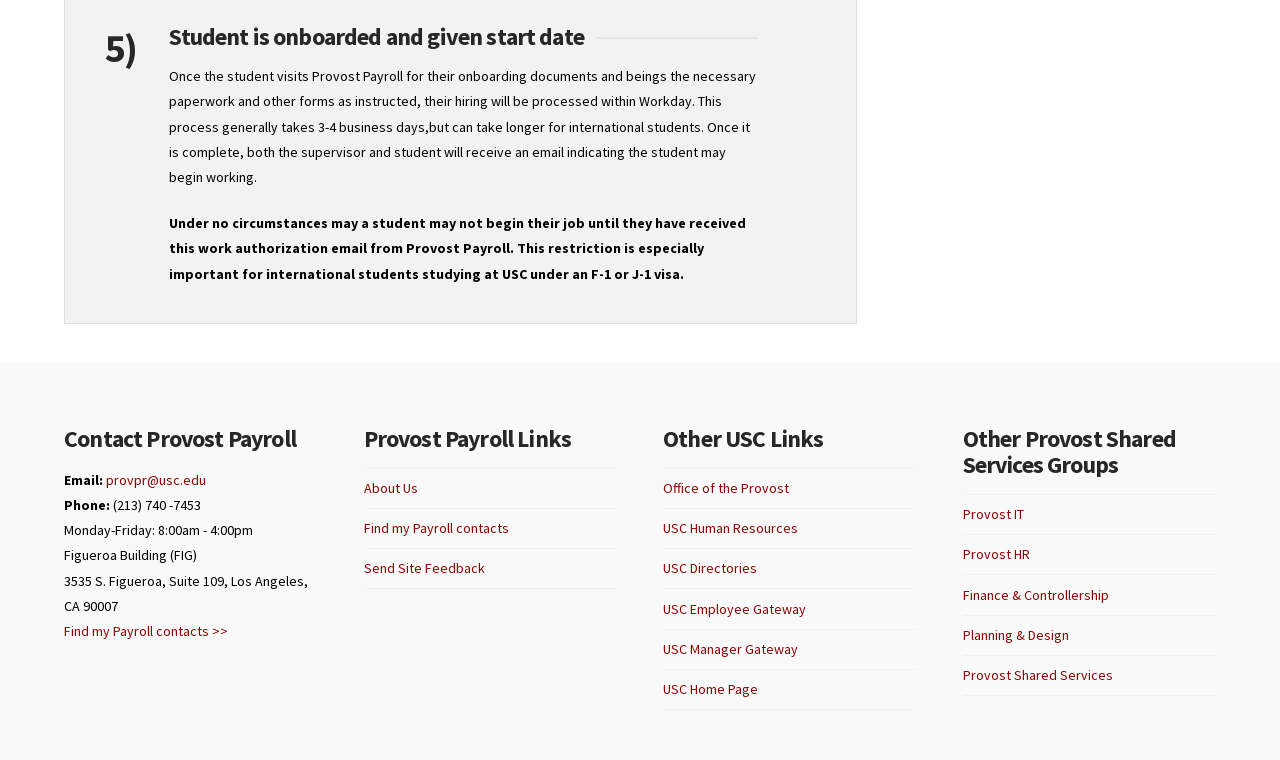Refer to the element description About Us and identify the corresponding bounding box in the screenshot. Format the coordinates as (top-left x, top-left y, bottom-right x, bottom-right y) with values in the range of 0 to 1.

[0.284, 0.629, 0.326, 0.657]